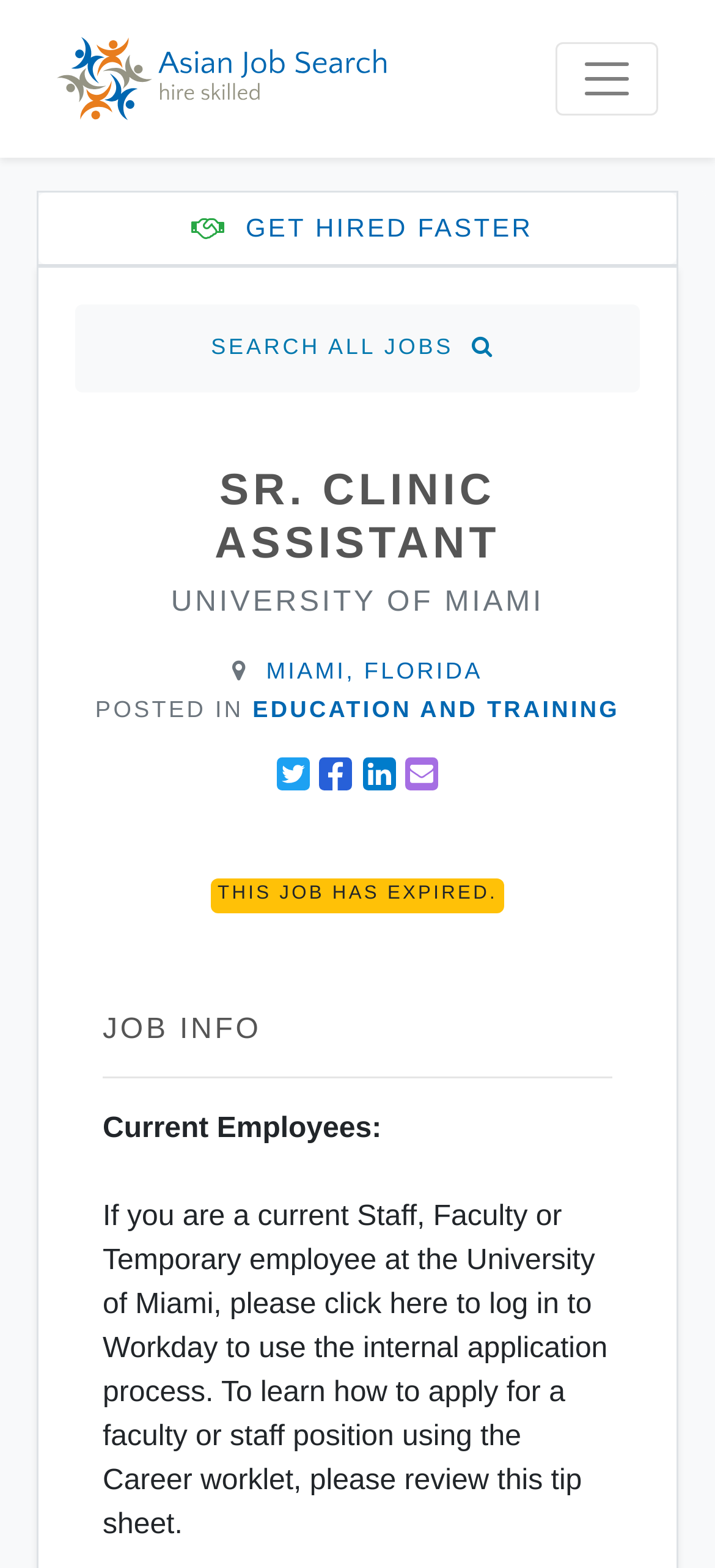Offer an in-depth caption of the entire webpage.

The webpage is a job listing page for a Sr Clinic Assistant position at the University of Miami in Miami, FL. At the top left, there is an Asian Job Search logo, which is an image linked to the Asian Job Search website. Next to the logo, there is a toggle navigation button. 

Below the logo, there is a prominent link "GET HIRED FASTER" that spans almost the entire width of the page. Underneath, there is a navigation breadcrumb section that takes up about 80% of the page width. Within this section, there is a link to "SEARCH ALL JOBS".

The main content of the page starts with a heading that reads "SR. CLINIC ASSISTANT UNIVERSITY OF MIAMI", which is centered on the page. Below the heading, there is a link to "MIAMI, FLORIDA", indicating the job location. 

On the same line as the location link, there is a "POSTED IN" label, followed by a link to "EDUCATION AND TRAINING", which is likely a job category or requirement. 

To the right of the "POSTED IN" label, there are four social media sharing links: Twitter, Facebook, Linkedin, and Email. 

Below the social media links, there is a notice that "THIS JOB HAS EXPIRED." 

Further down, there is a "JOB INFO" heading, followed by a horizontal separator line. Underneath, there is a section that appears to be targeted at current employees of the University of Miami, with a label "Current Employees:" and a lengthy paragraph of text that provides instructions on how to apply for the job using the internal application process.